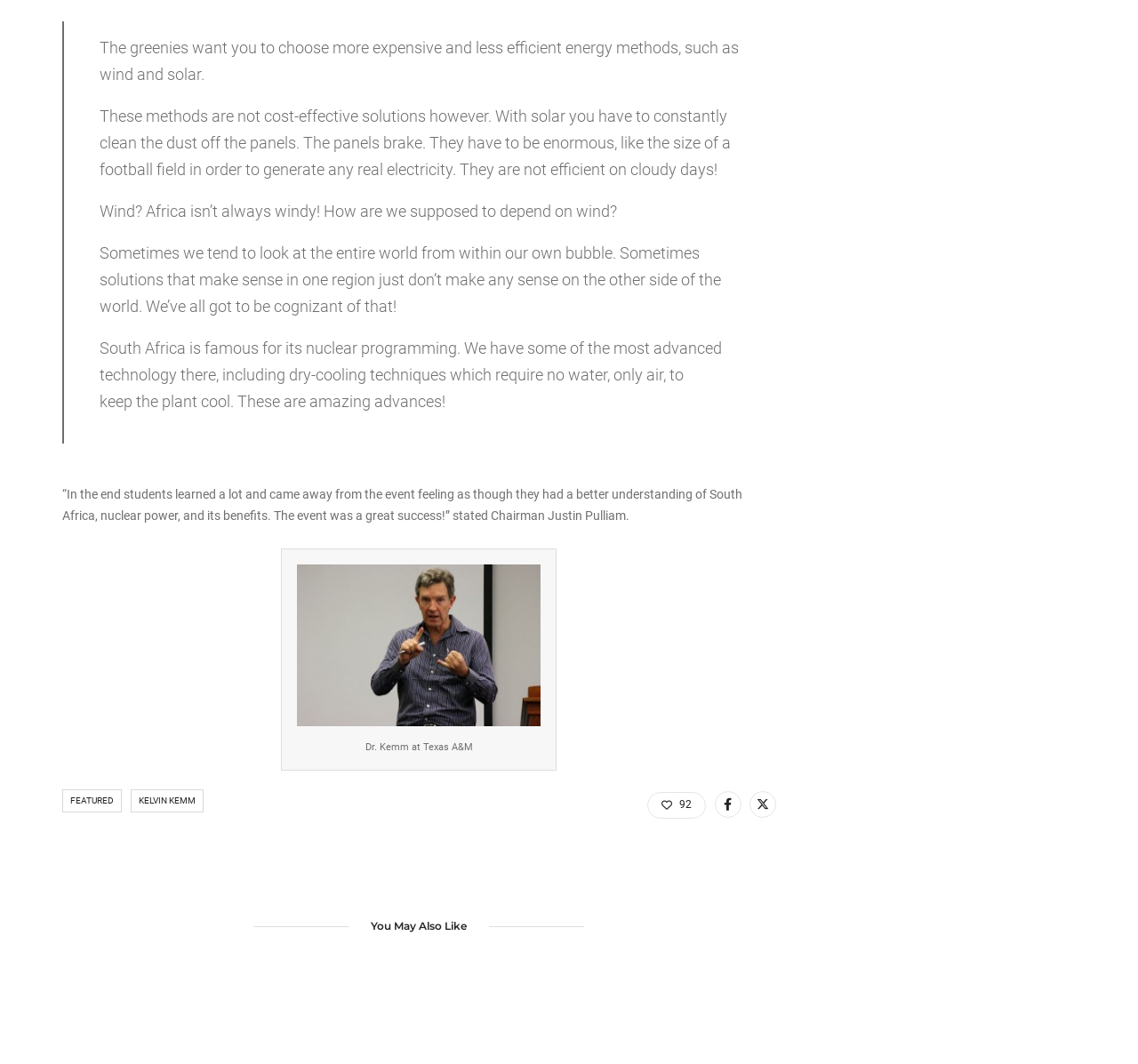Identify and provide the bounding box for the element described by: "slime box".

None